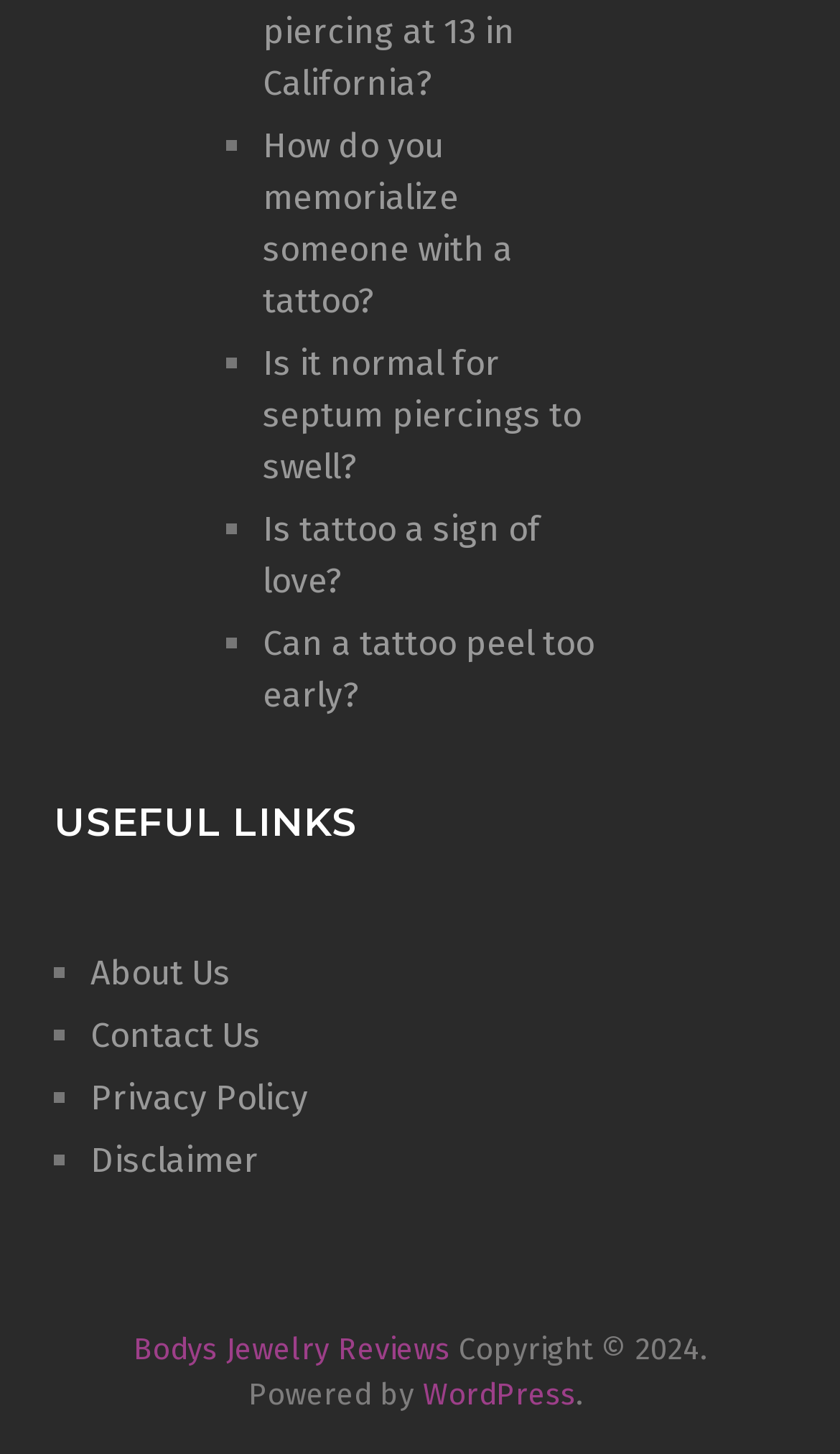Please identify the bounding box coordinates of the region to click in order to complete the task: "Check 'Bodys Jewelry Reviews'". The coordinates must be four float numbers between 0 and 1, specified as [left, top, right, bottom].

[0.159, 0.915, 0.536, 0.941]